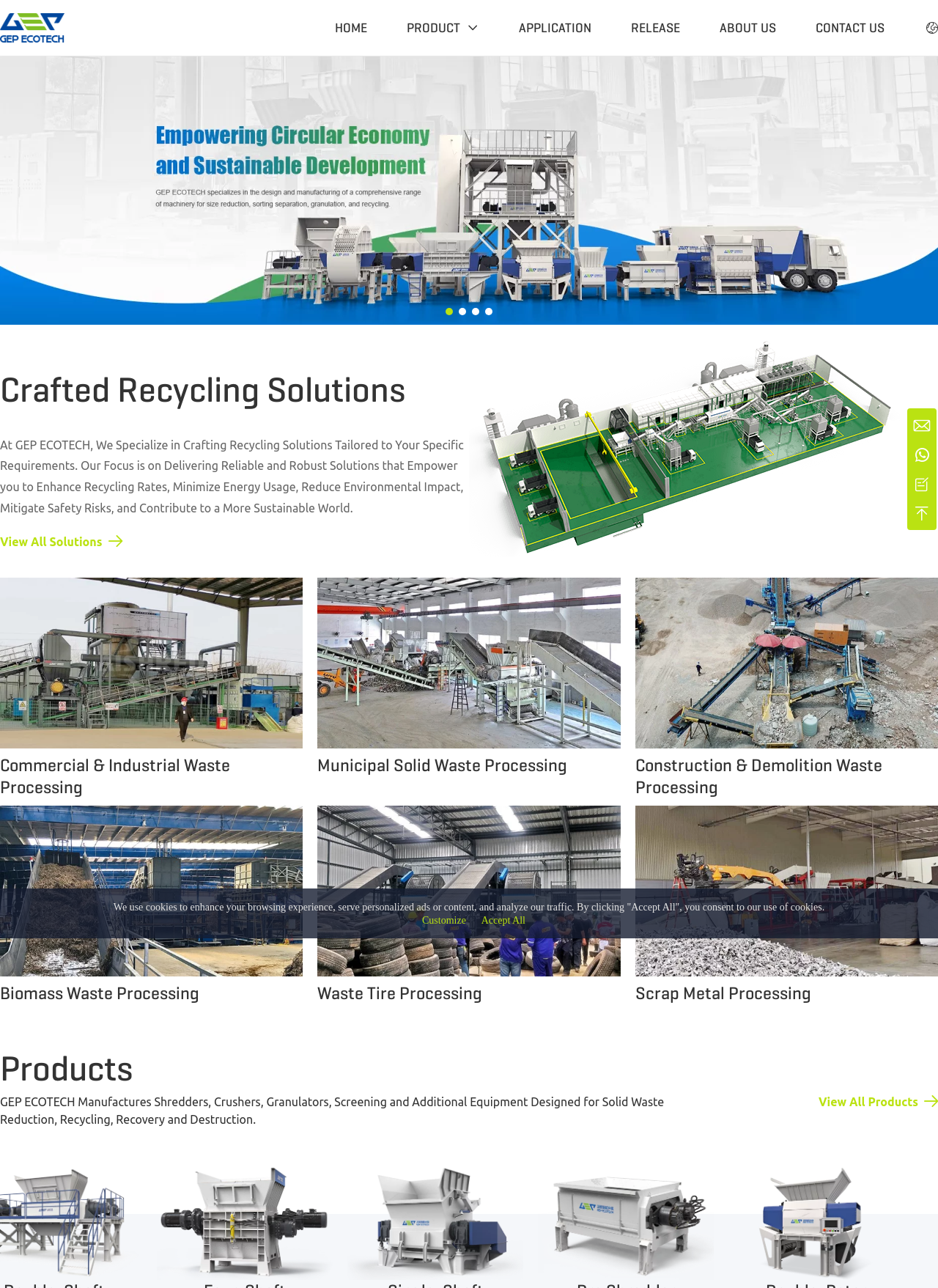Please answer the following question using a single word or phrase: 
What is the purpose of the 'View All Solutions' button?

To view all recycling solutions